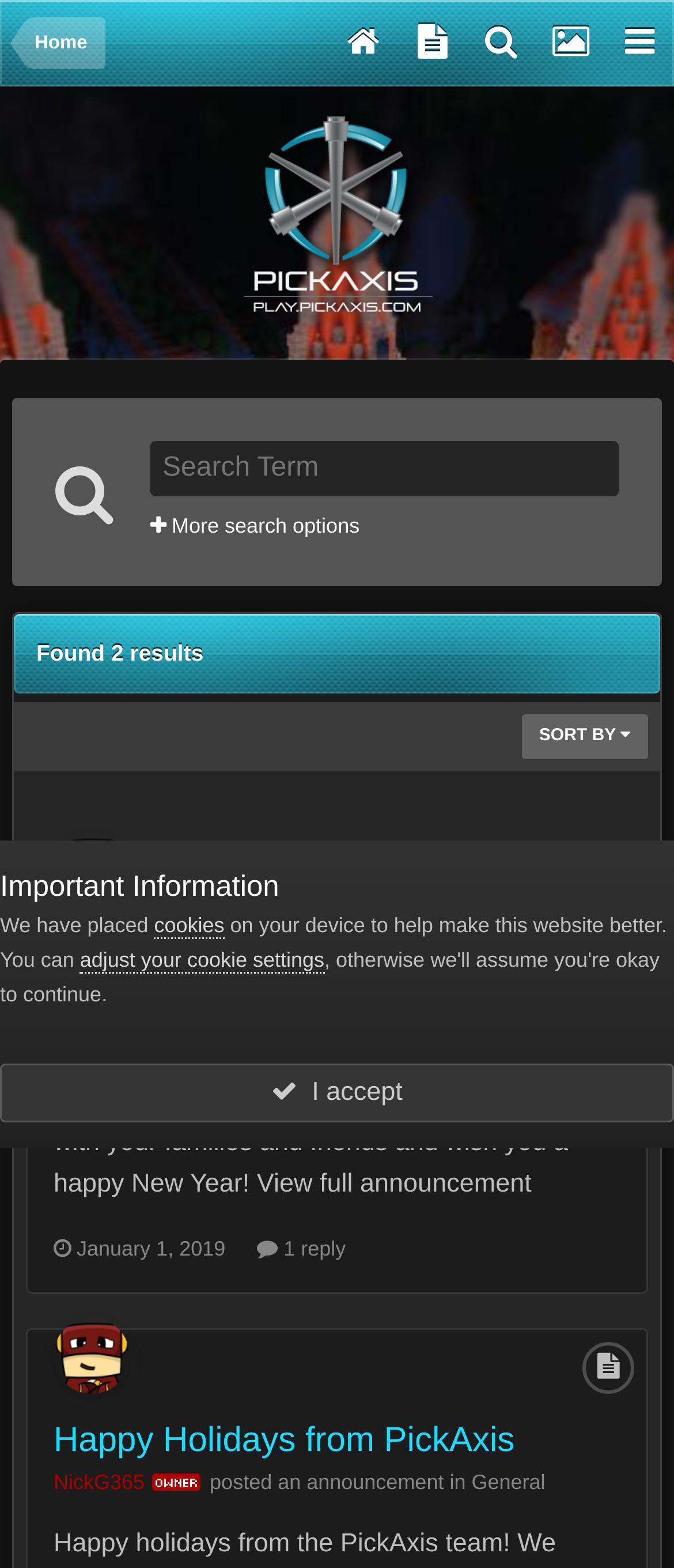Given the description Happy Holidays from PickAxis, predict the bounding box coordinates of the UI element. Ensure the coordinates are in the format (top-left x, top-left y, bottom-right x, bottom-right y) and all values are between 0 and 1.

[0.079, 0.598, 0.763, 0.622]